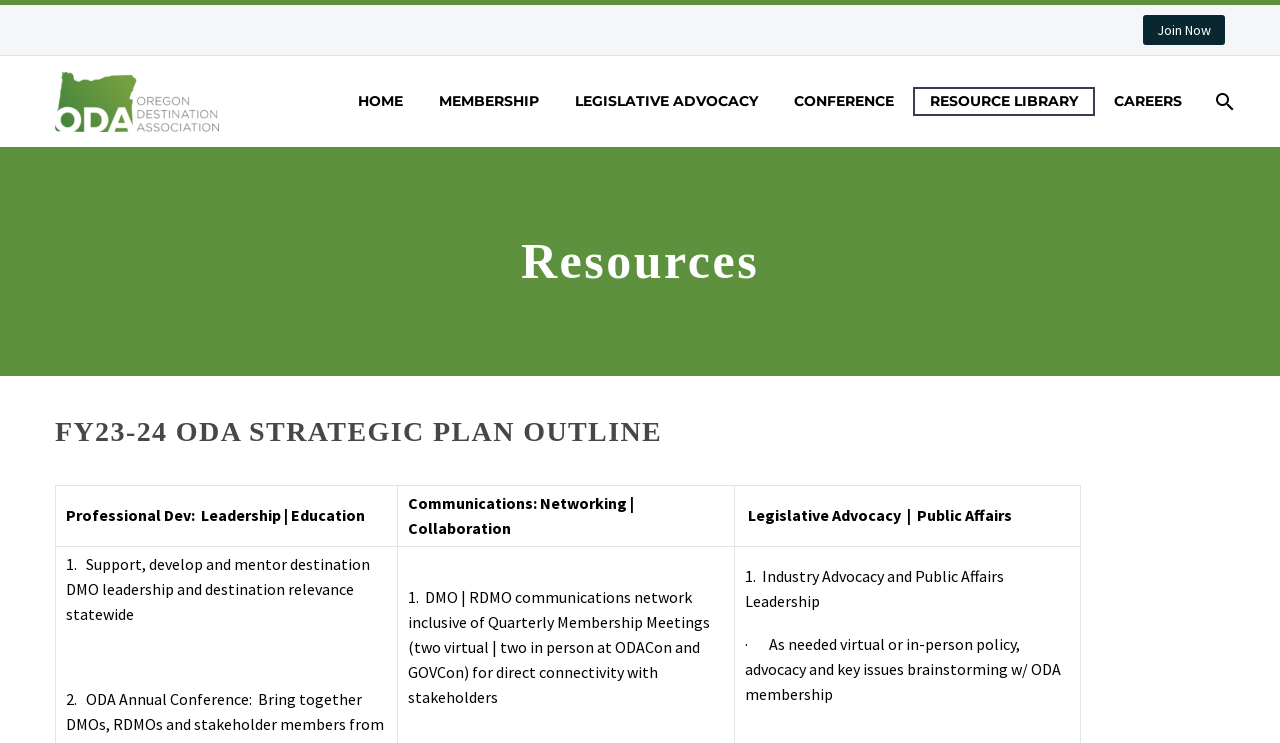Locate the bounding box of the UI element with the following description: "CAREERS".

[0.859, 0.12, 0.935, 0.153]